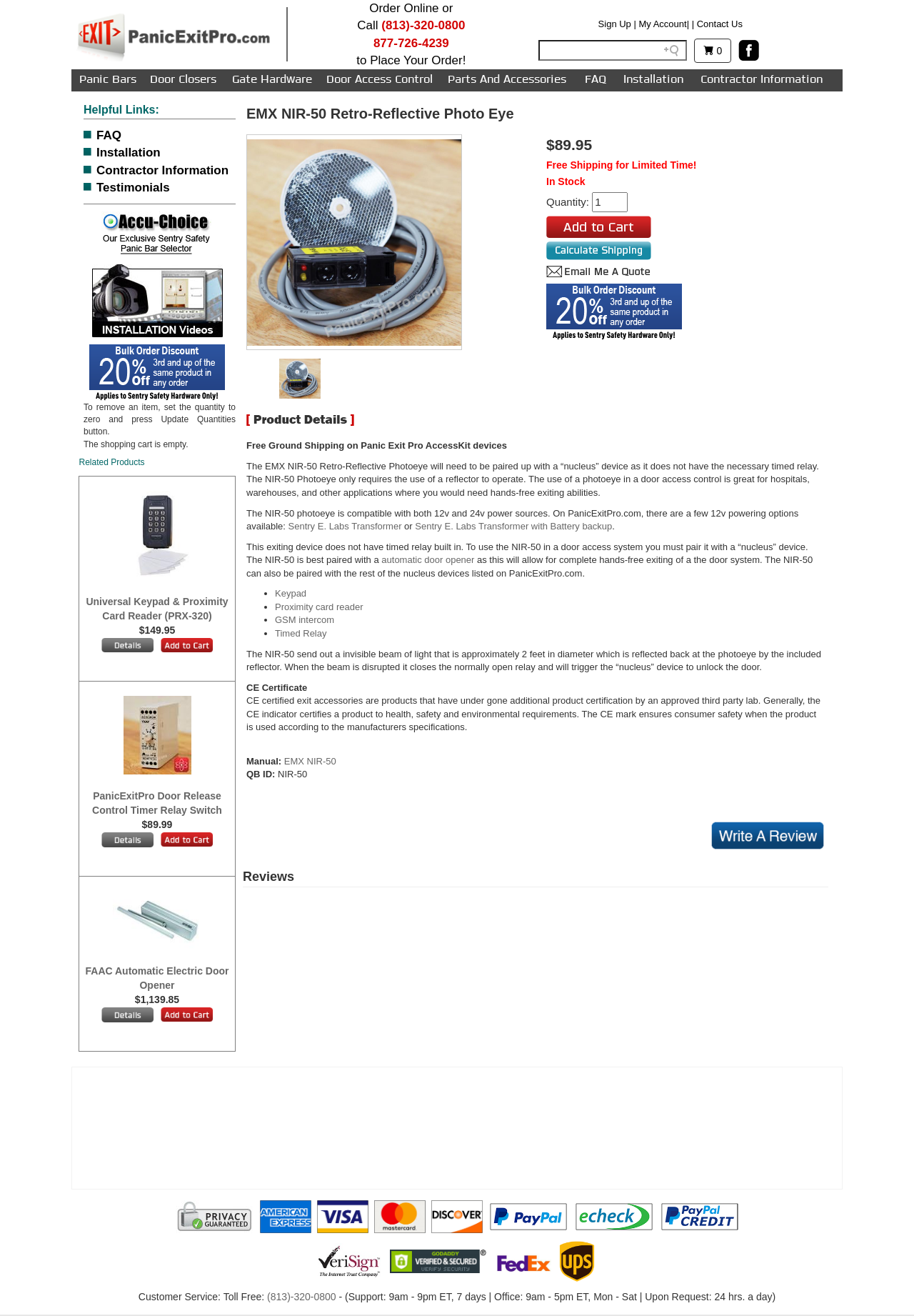Find the bounding box coordinates for the area that should be clicked to accomplish the instruction: "Sign up for an account".

[0.654, 0.014, 0.691, 0.022]